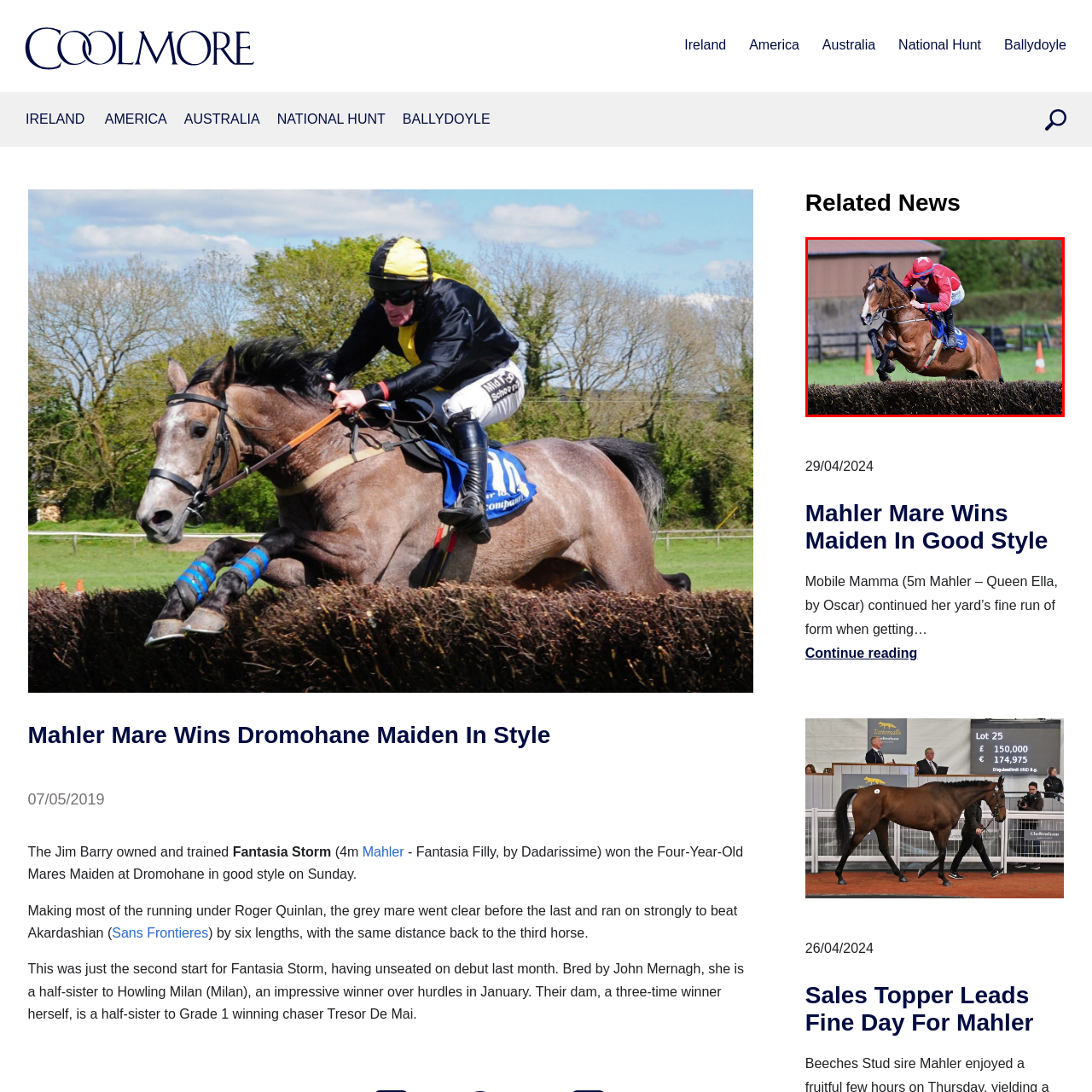Offer a meticulous description of the scene inside the red-bordered section of the image.

The image captures a thrilling moment from a horse race at Dromahane, featuring a horse named Mobile Mamma, a five-year-old mare by Mahler out of Queen Ella. The mare is seen leaping gracefully over a jump, showcasing her athleticism and agility, while being expertly ridden by a jockey clad in a vibrant red and blue racing outfit. The lush green landscape in the background, punctuated by the presence of orange safety cones, hints at a well-prepared course for the competitors. This image not only highlights the excitement of the race but also symbolizes the fine form of Mobile Mamma, who continued her impressive performance in the competition.